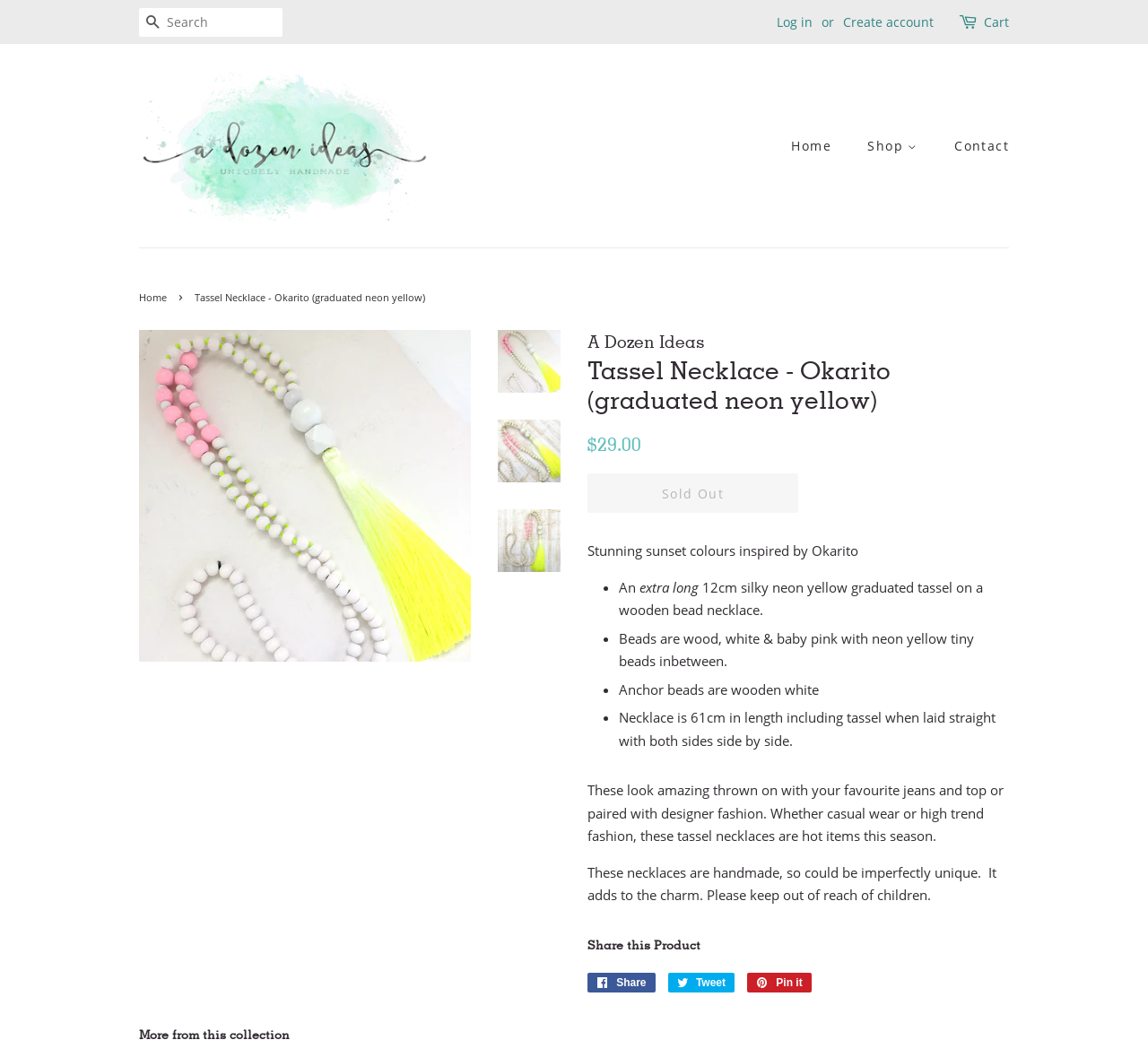Describe all the visual and textual components of the webpage comprehensively.

This webpage is an e-commerce product page for a tassel necklace called "Okarito" with a graduated neon yellow color. At the top, there is a search bar and a login/create account section on the right side. Below that, there is a navigation menu with links to the homepage, shop, and other categories.

The main content of the page is divided into two sections. On the left side, there is a large image of the tassel necklace, and below it, there are three smaller images of the same product. On the right side, there is a product description section with a heading that matches the product name. The description includes details about the product, such as its features, materials, and size.

The product description is organized into bullet points, making it easy to read and understand. The text describes the necklace as having stunning sunset colors inspired by Okarito, with an extra-long 12cm silky neon yellow graduated tassel on a wooden bead necklace. The beads are made of wood, white, and baby pink with neon yellow tiny beads in between. The anchor beads are wooden and white.

Below the product description, there is a section that suggests how to style the necklace, mentioning that it looks great with jeans and a top or paired with designer fashion. There is also a note that the necklace is handmade, so it may have unique imperfections.

At the bottom of the page, there is a horizontal separator, followed by a "Share this Product" section with links to share the product on Facebook, Twitter, and Pinterest.